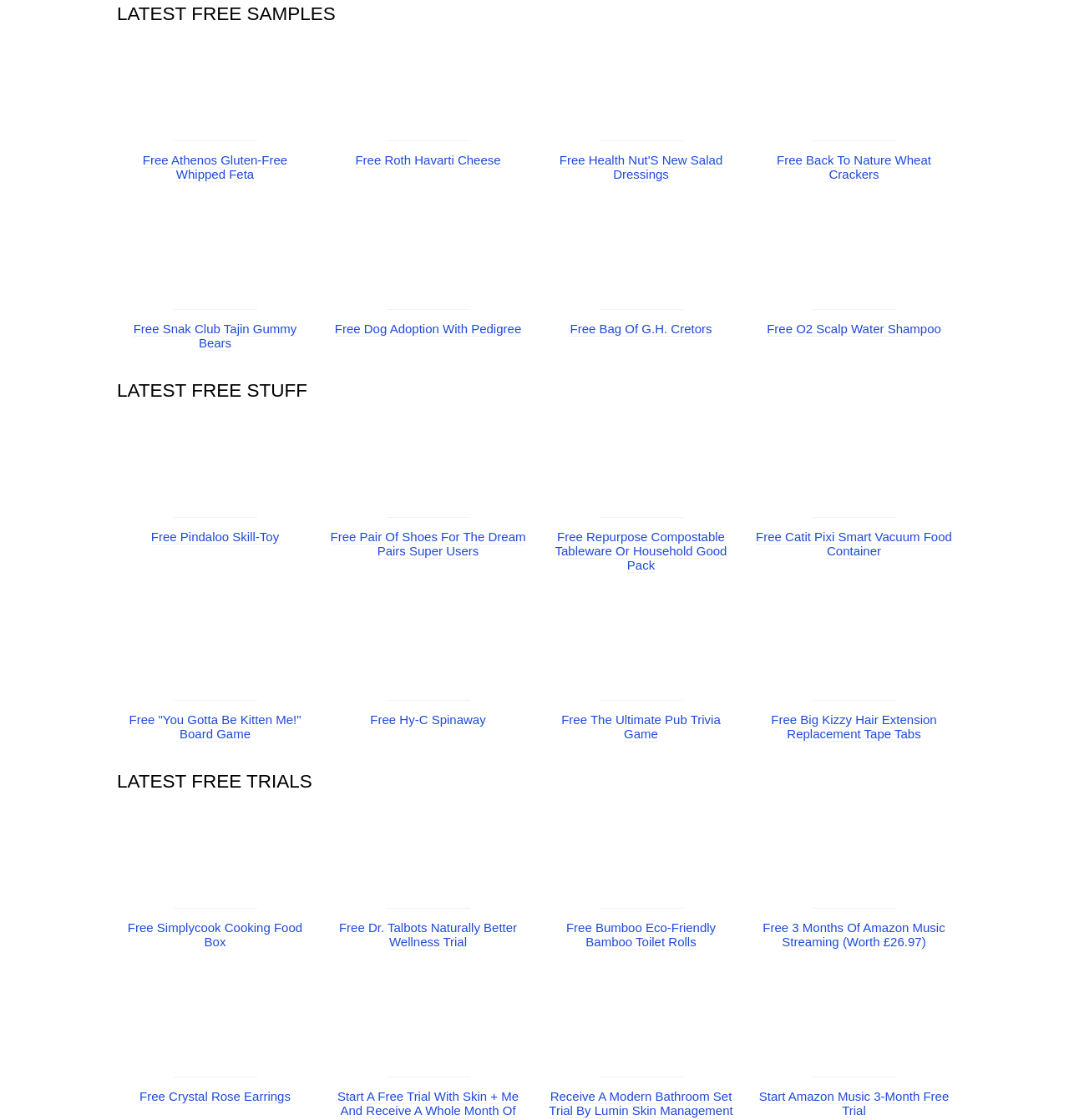Locate the bounding box of the user interface element based on this description: "Free Pindaloo Skill-Toy".

[0.141, 0.66, 0.261, 0.674]